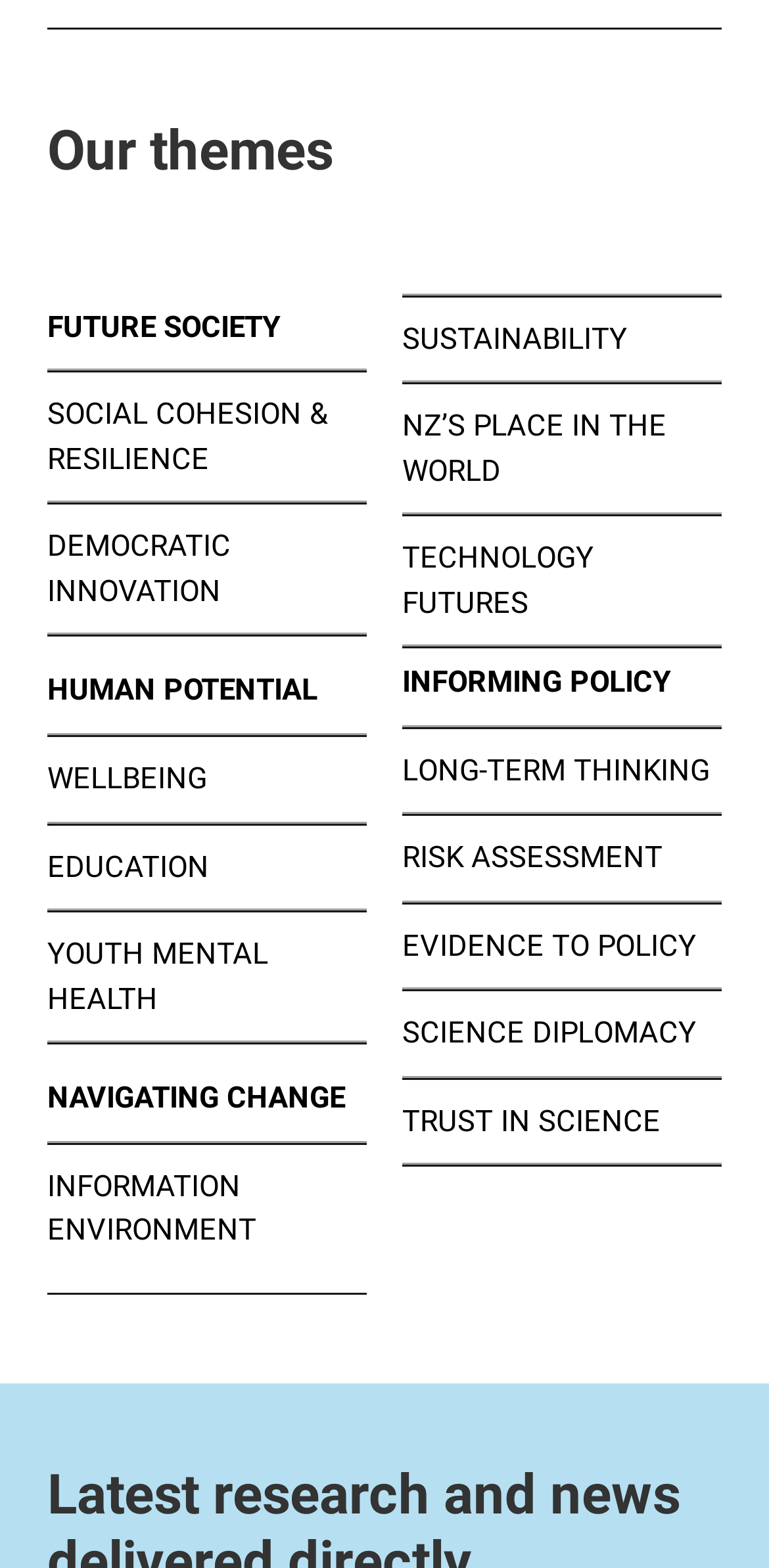What is the last link listed?
Refer to the image and provide a concise answer in one word or phrase.

TRUST IN SCIENCE